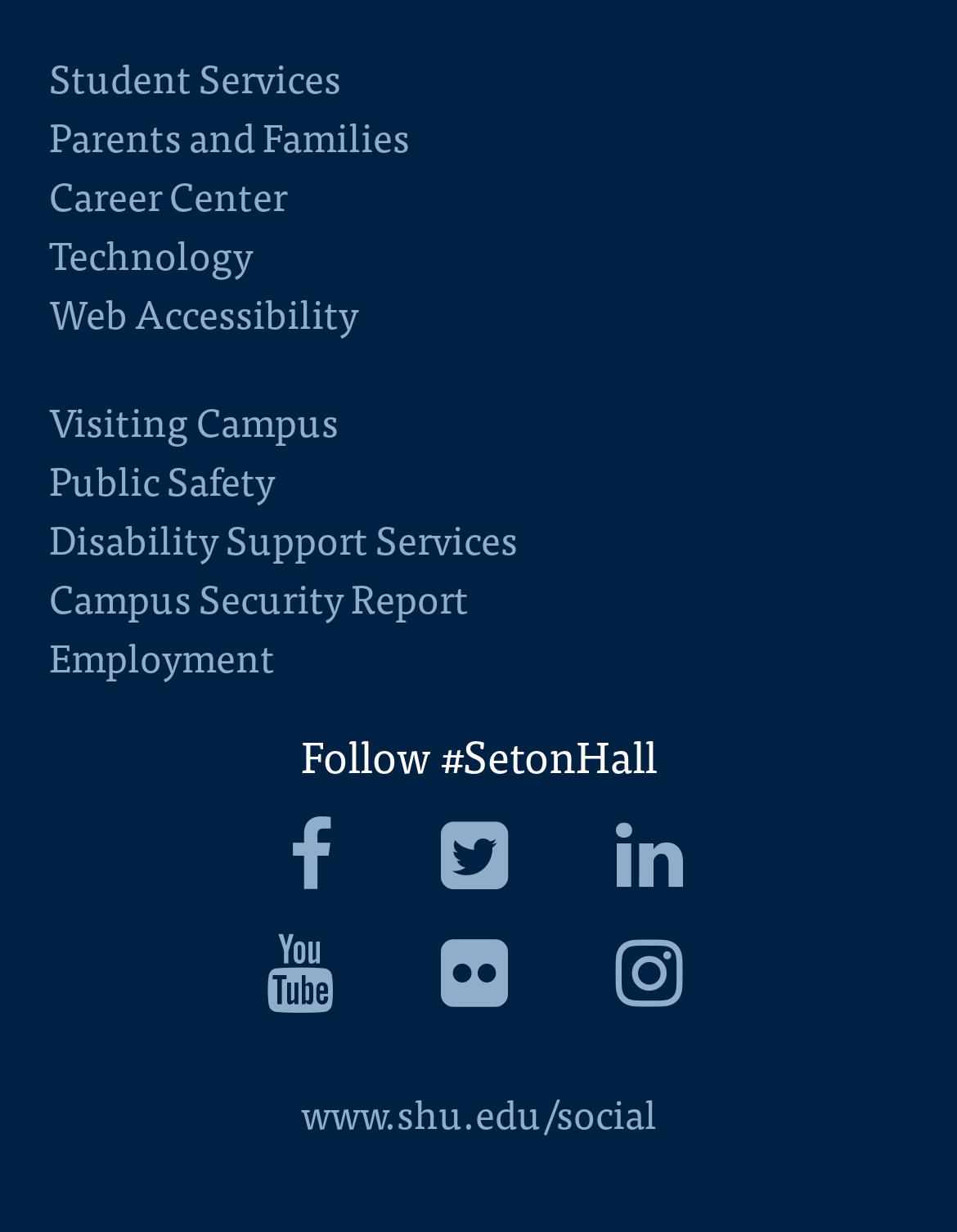How many social media links are there?
Please provide a comprehensive answer based on the visual information in the image.

I counted the number of social media links by looking at the links with icons, such as Facebook, Twitter, LinkedIn, YouTube, and Instagram, which are located at the bottom of the webpage.